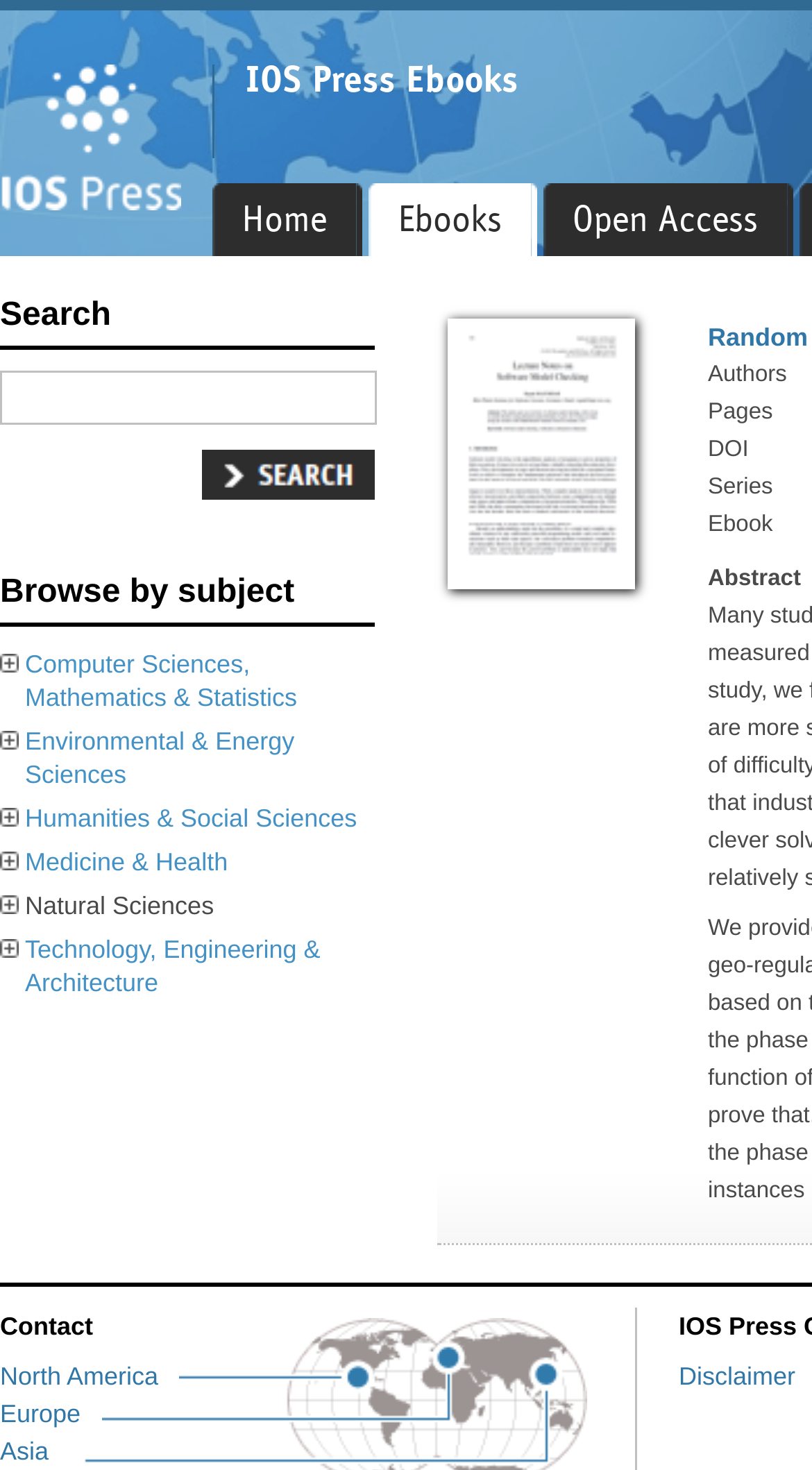What information is provided about each ebook?
Provide an in-depth answer to the question, covering all aspects.

The webpage provides various information about each ebook, including the authors, number of pages, DOI, series, ebook type, and abstract. This information is likely to help users find and select ebooks that are relevant to their interests.